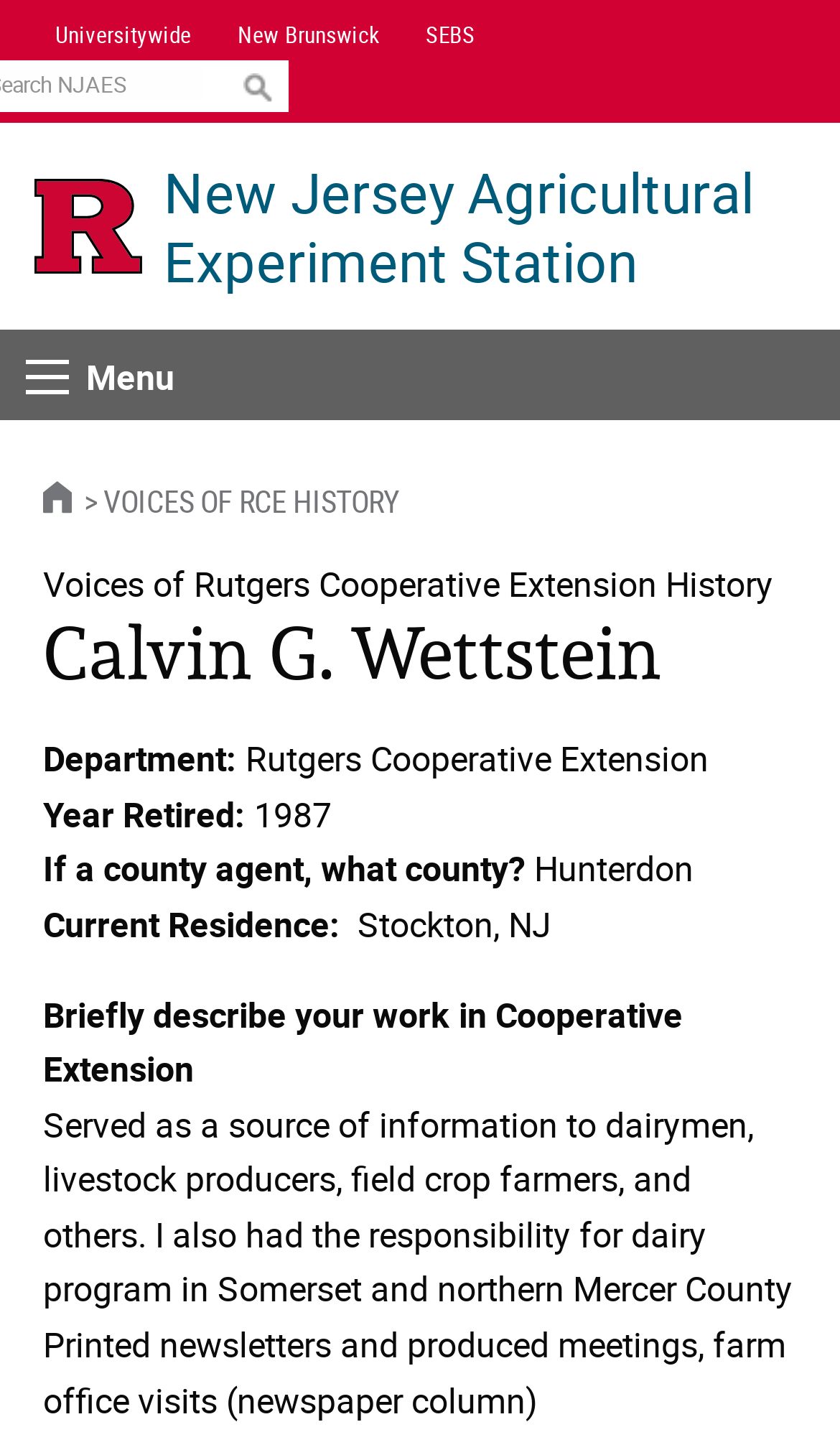Provide a thorough and detailed response to the question by examining the image: 
What is Calvin G. Wettstein's current residence?

I found the answer by examining the StaticText element that contains the text 'Current Residence:' and its corresponding value 'Stockton, NJ'. This indicates that Calvin G. Wettstein currently resides in Stockton, New Jersey.